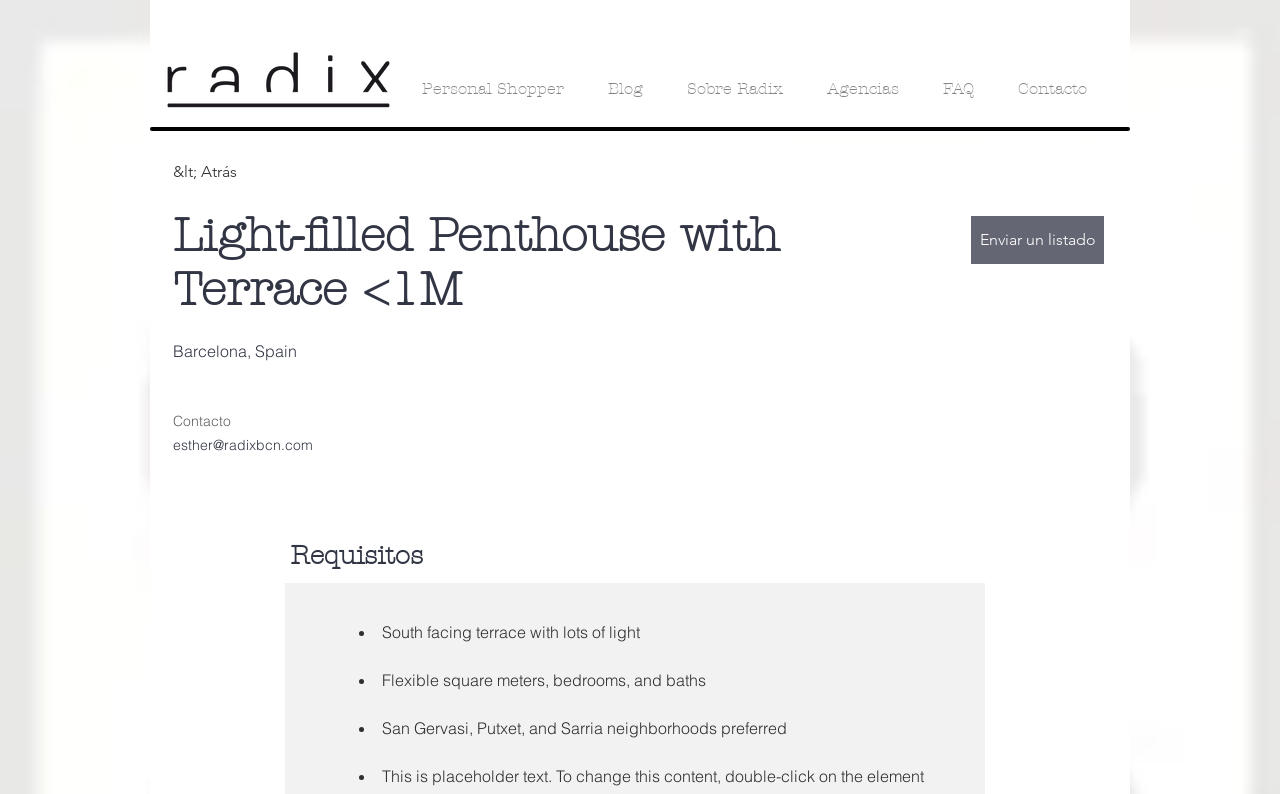How many list markers are there under the 'Requisitos' heading?
Answer briefly with a single word or phrase based on the image.

4